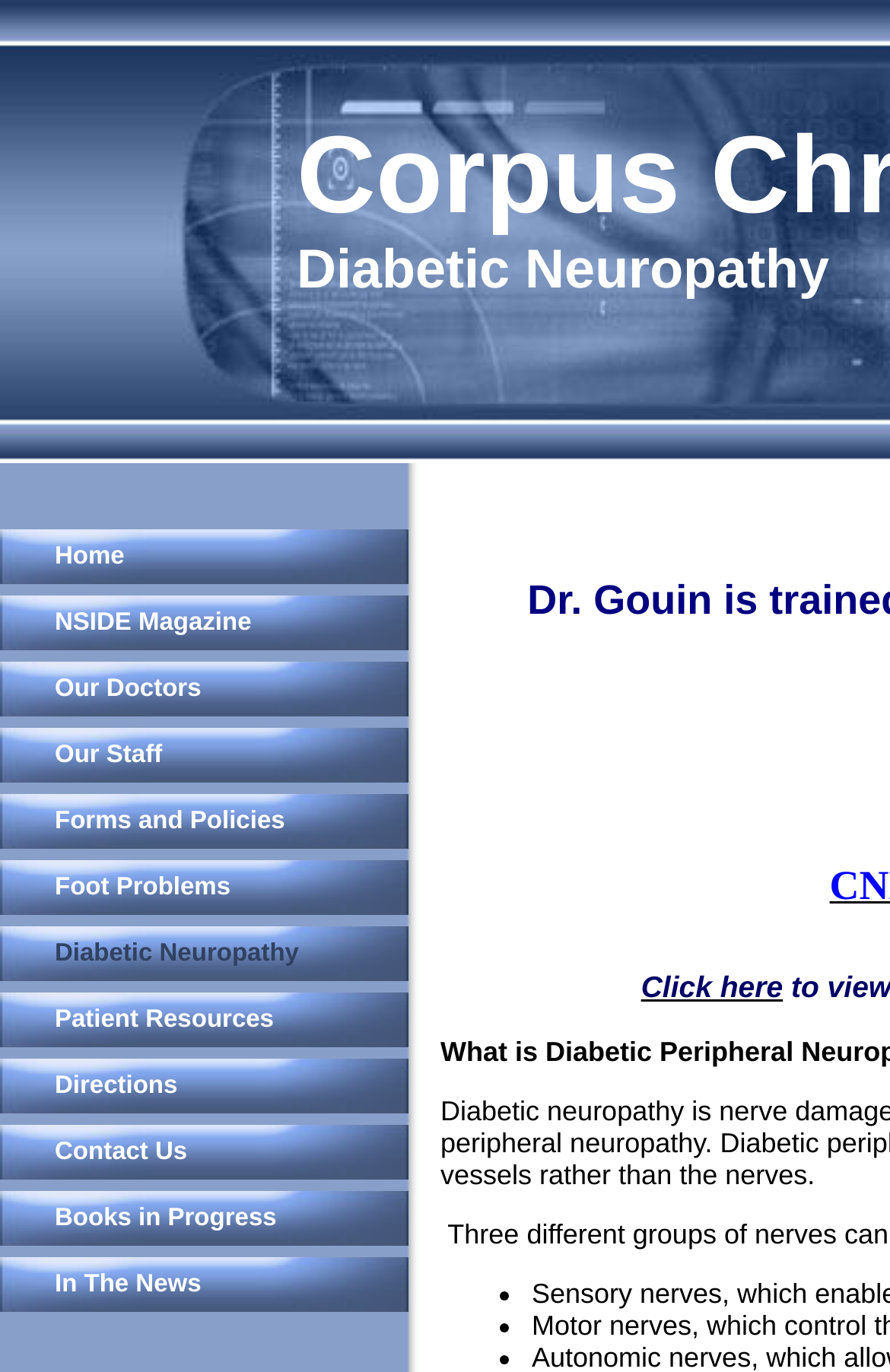Specify the bounding box coordinates for the region that must be clicked to perform the given instruction: "click on a link to an article".

None